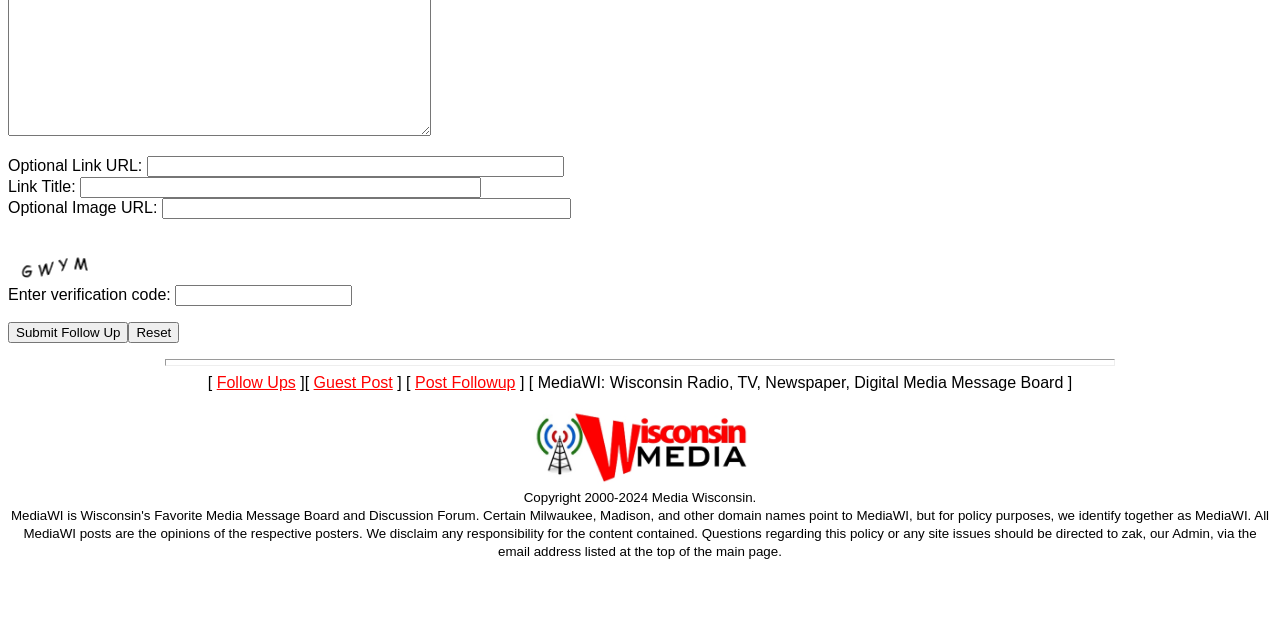Using the provided element description, identify the bounding box coordinates as (top-left x, top-left y, bottom-right x, bottom-right y). Ensure all values are between 0 and 1. Description: Guest Post

[0.245, 0.584, 0.307, 0.611]